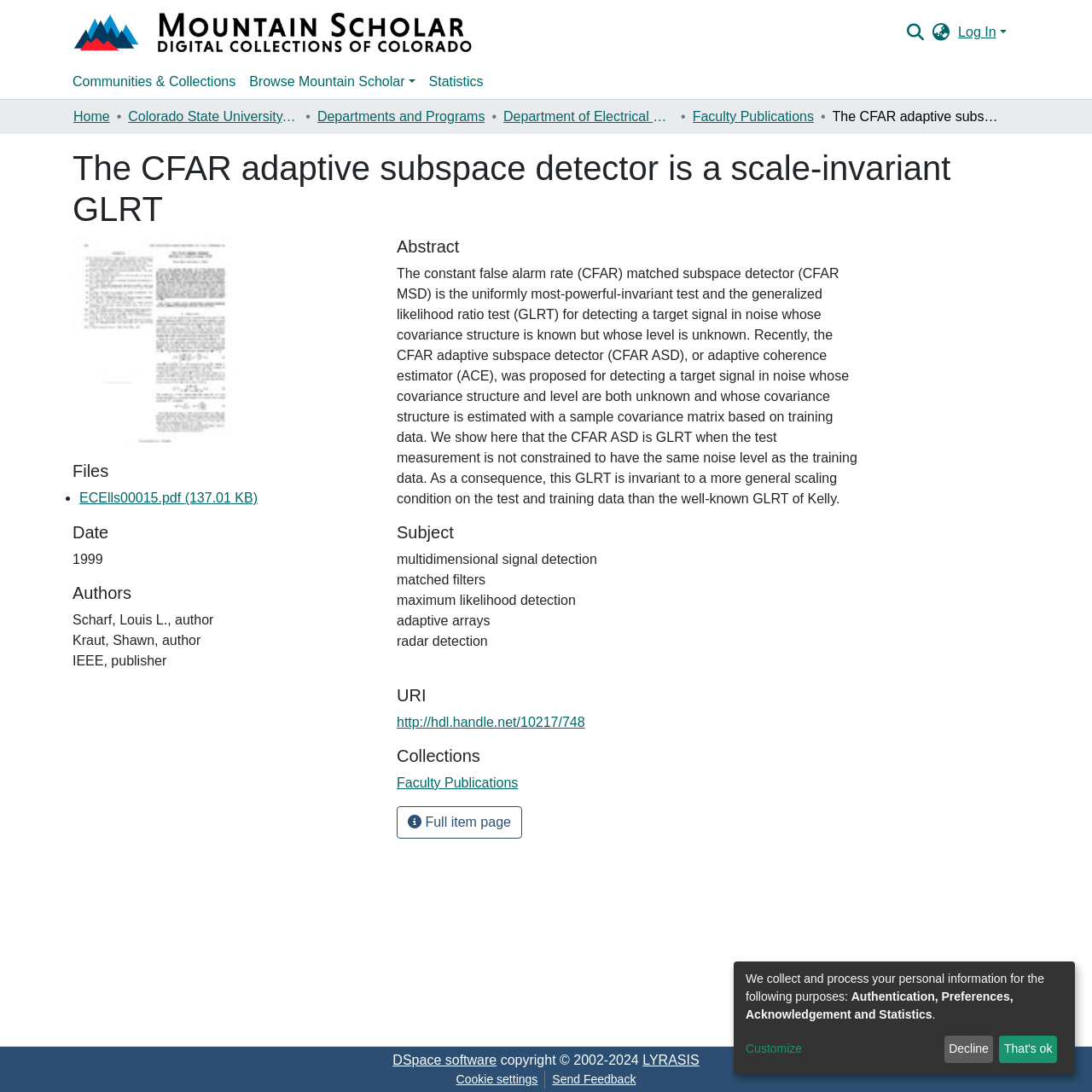Identify the bounding box coordinates for the element you need to click to achieve the following task: "Log in". Provide the bounding box coordinates as four float numbers between 0 and 1, in the form [left, top, right, bottom].

[0.876, 0.023, 0.923, 0.036]